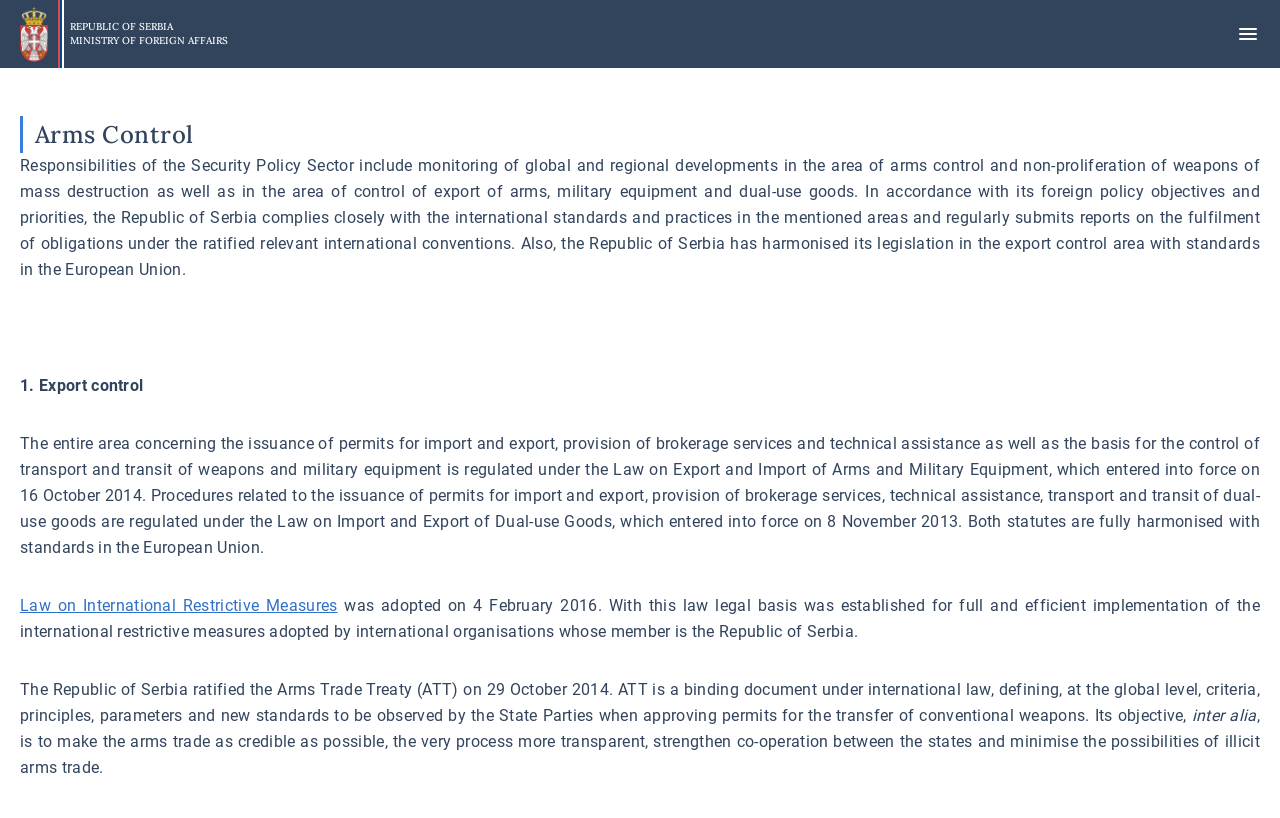Using the webpage screenshot, find the UI element described by Law on International Restrictive Measures. Provide the bounding box coordinates in the format (top-left x, top-left y, bottom-right x, bottom-right y), ensuring all values are floating point numbers between 0 and 1.

[0.016, 0.729, 0.264, 0.752]